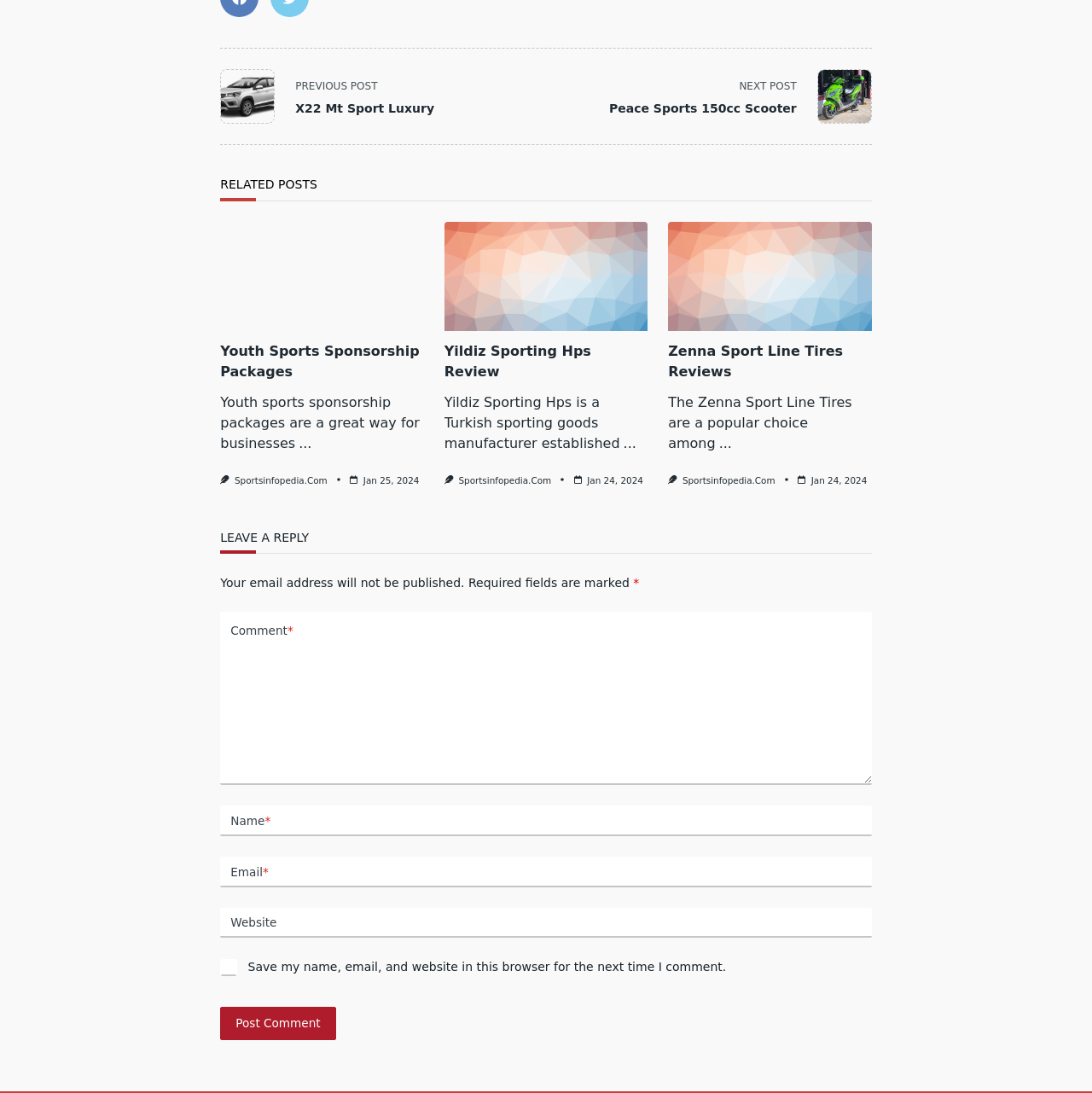Please identify the bounding box coordinates of the element that needs to be clicked to perform the following instruction: "Enter your comment".

[0.202, 0.56, 0.798, 0.719]